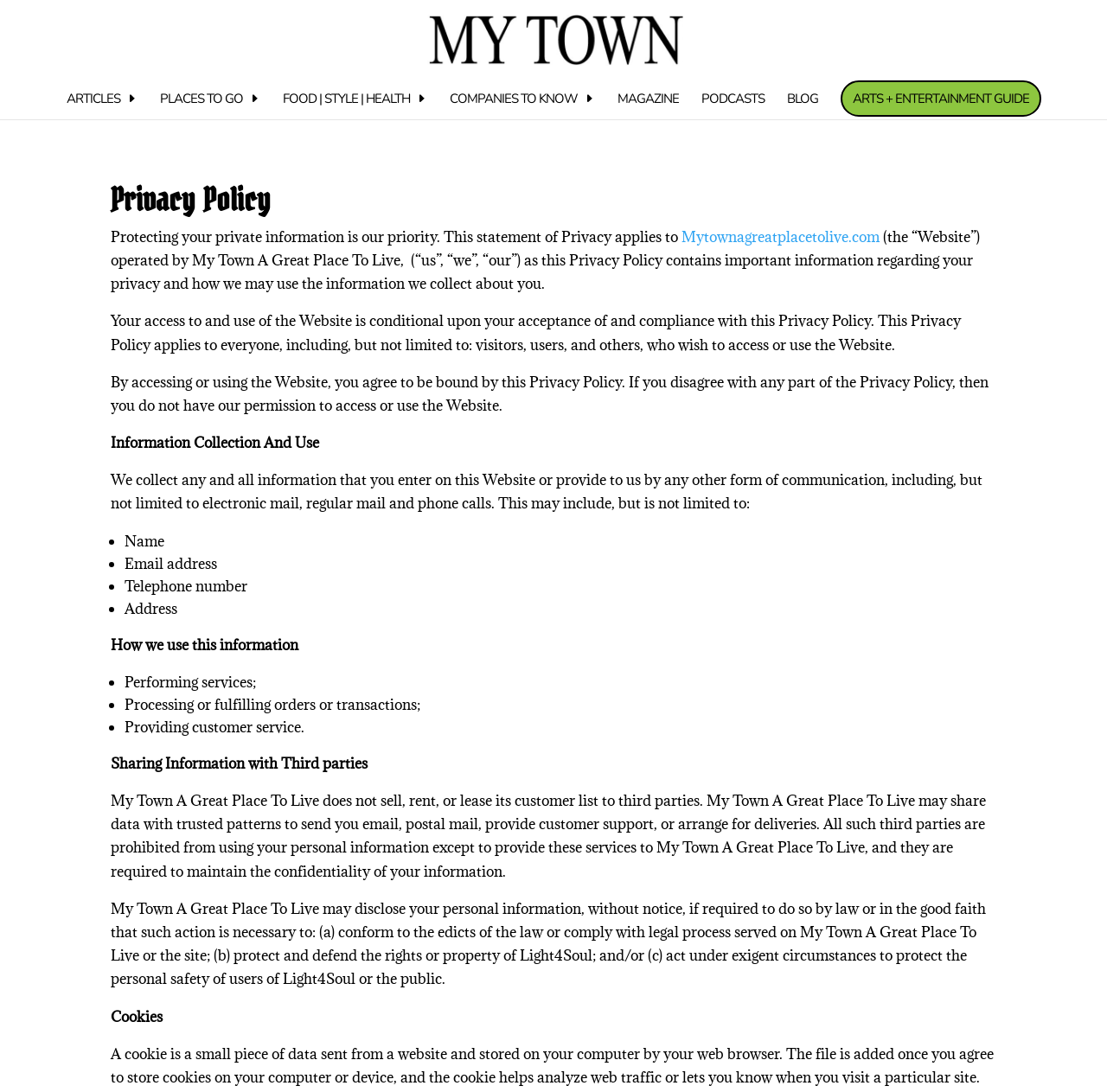Find the bounding box coordinates for the area that must be clicked to perform this action: "Go to ARTICLES".

[0.06, 0.085, 0.124, 0.109]